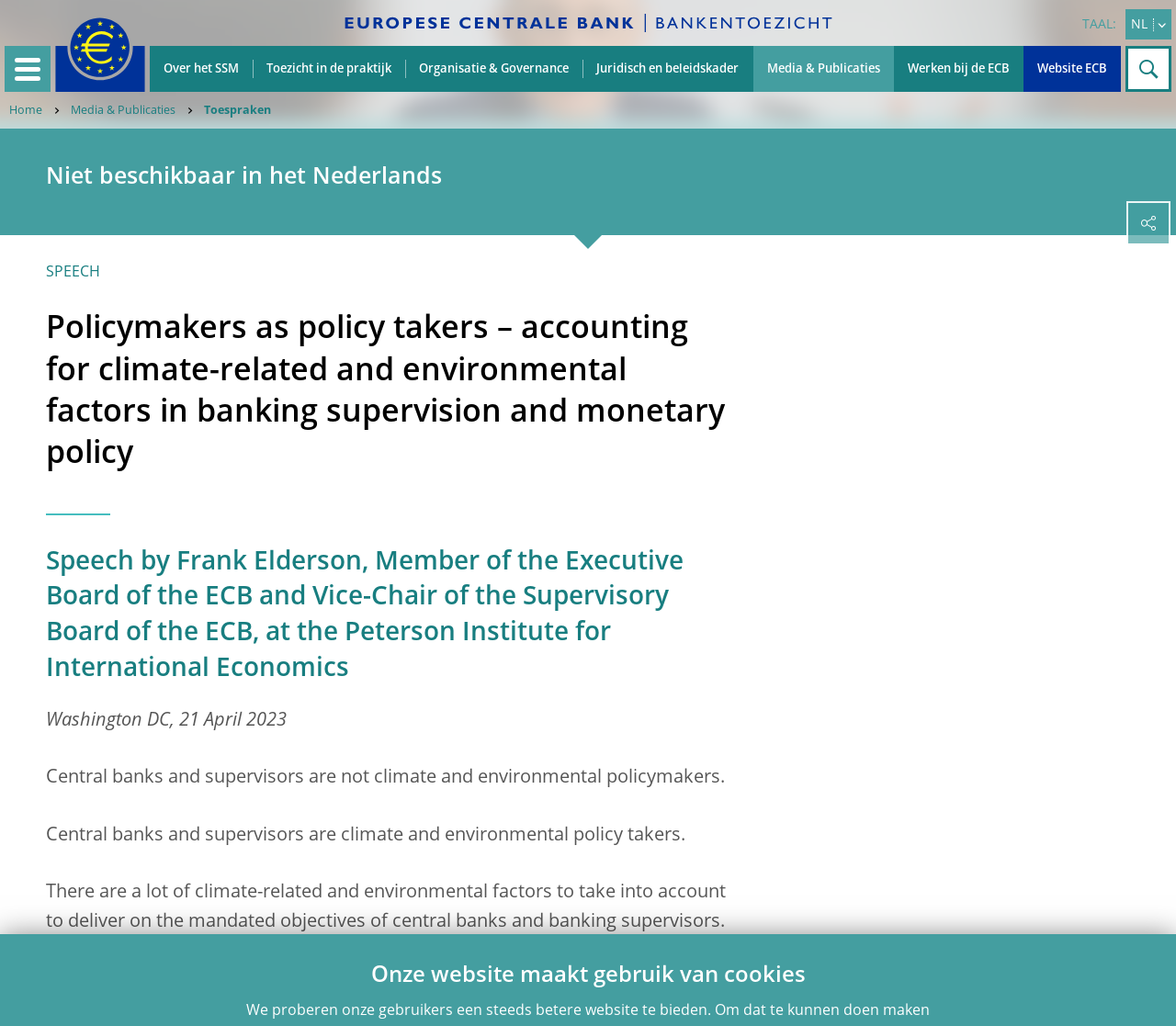Use a single word or phrase to answer the question: What is the purpose of the ECB?

Banking supervision